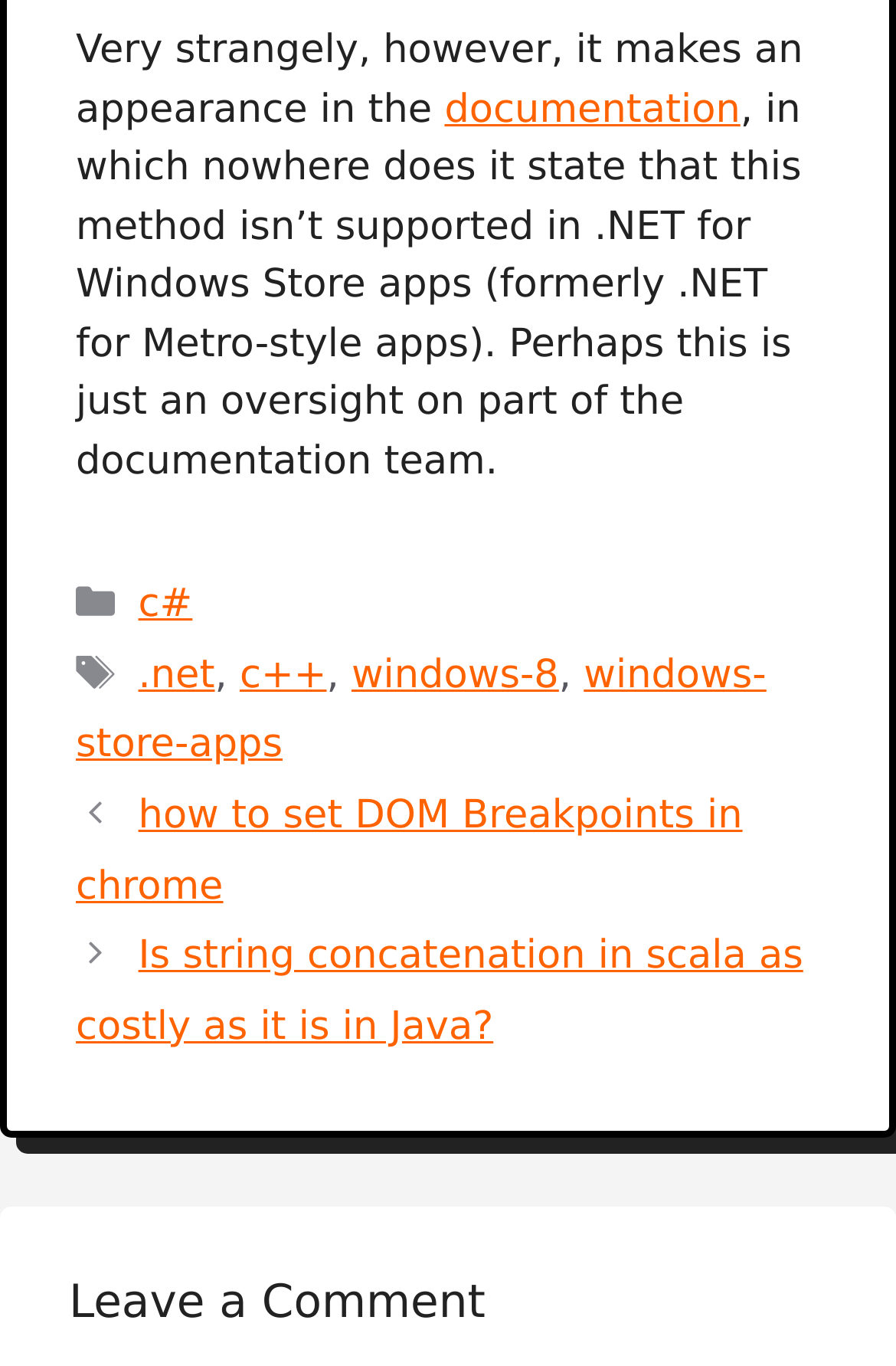What is the call to action at the bottom of the page?
Based on the image, respond with a single word or phrase.

Leave a Comment